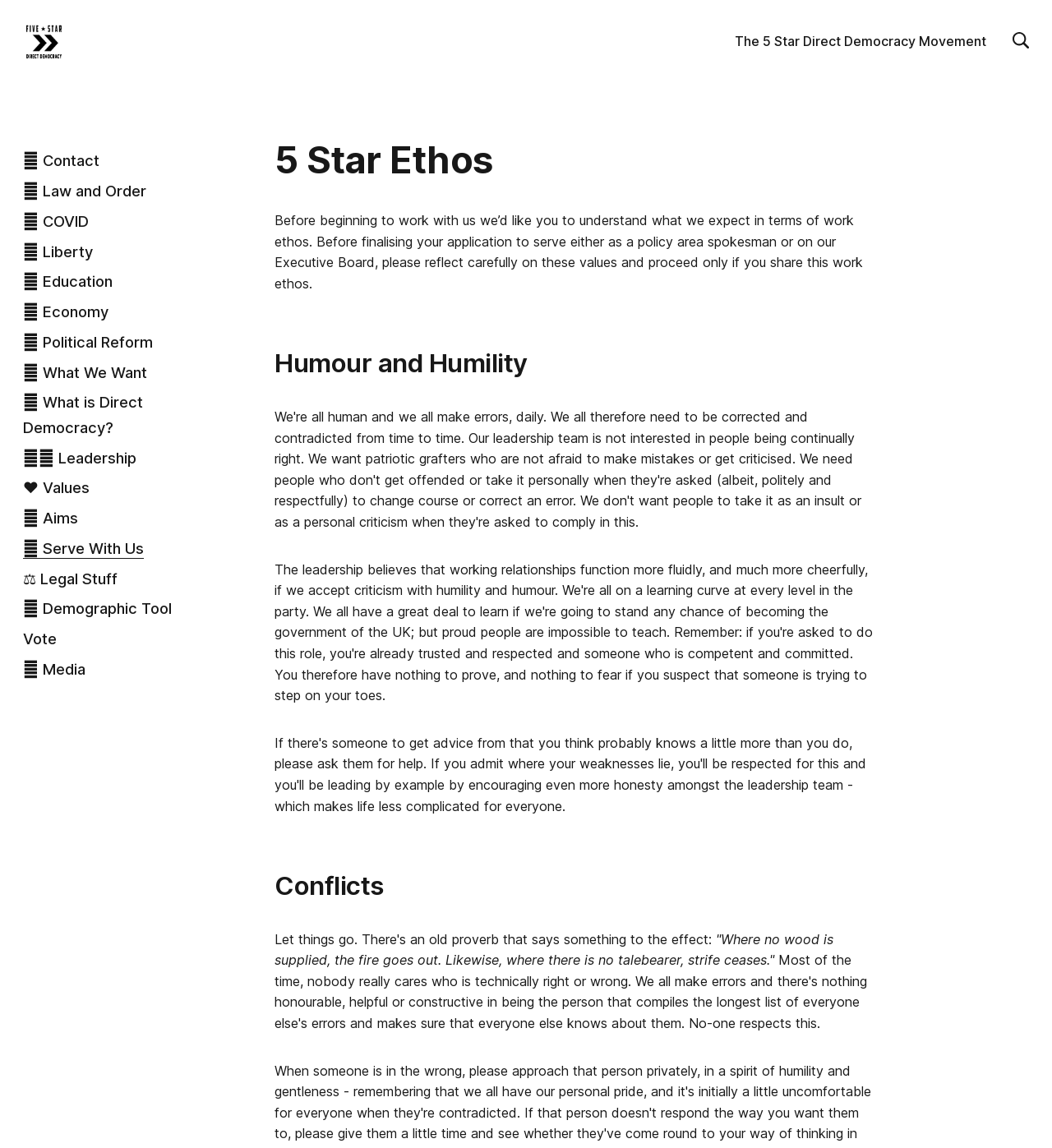Please locate the bounding box coordinates of the element that needs to be clicked to achieve the following instruction: "Donate". The coordinates should be four float numbers between 0 and 1, i.e., [left, top, right, bottom].

None